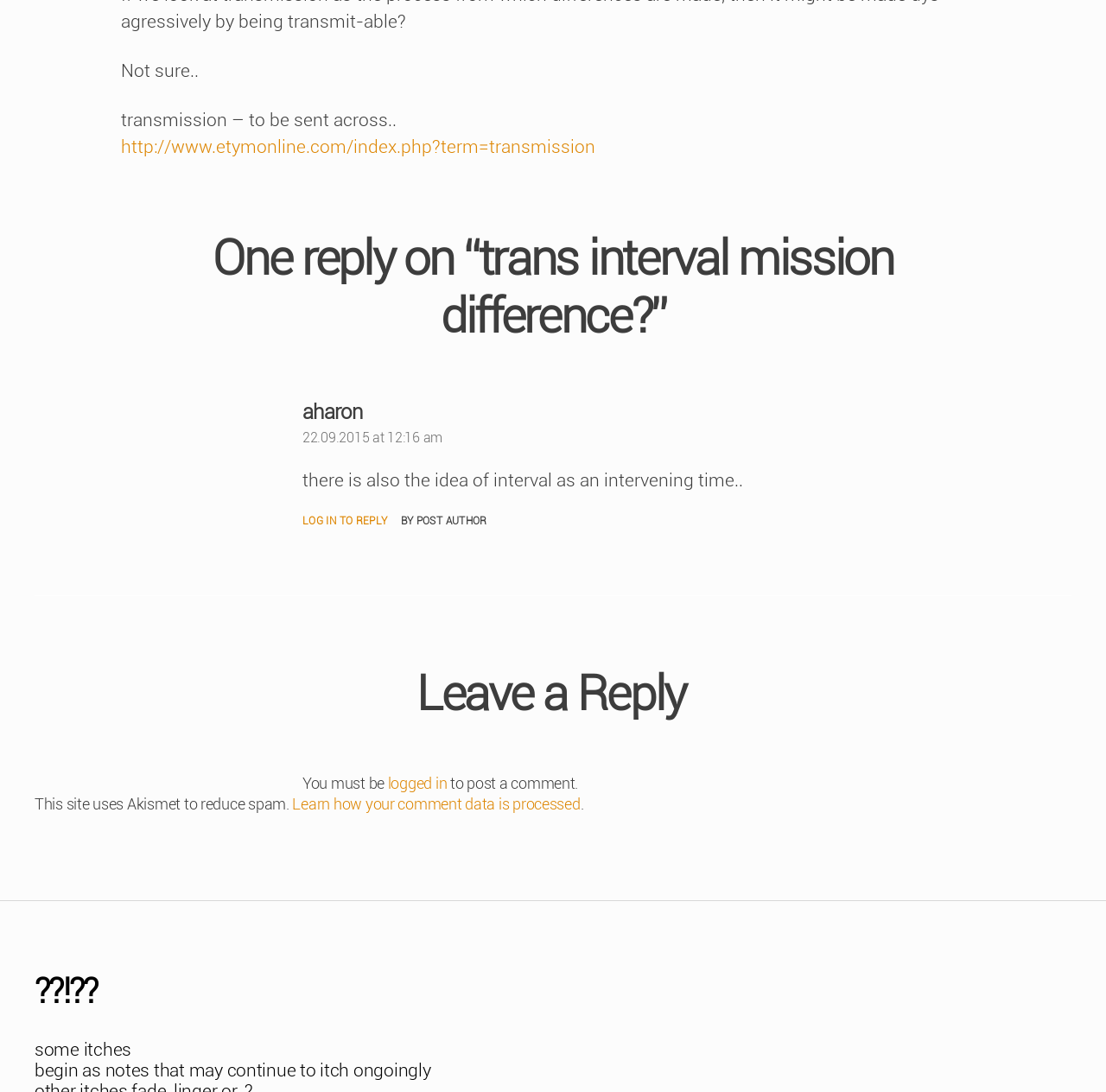From the details in the image, provide a thorough response to the question: What is required to post a comment?

The requirement to post a comment can be determined by looking at the static text 'You must be logged in to post a comment.' which indicates that a user must be logged in to post a comment on the website.